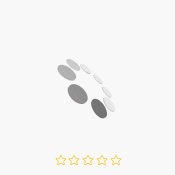Answer in one word or a short phrase: 
What is the item aimed at?

Couples planning weddings